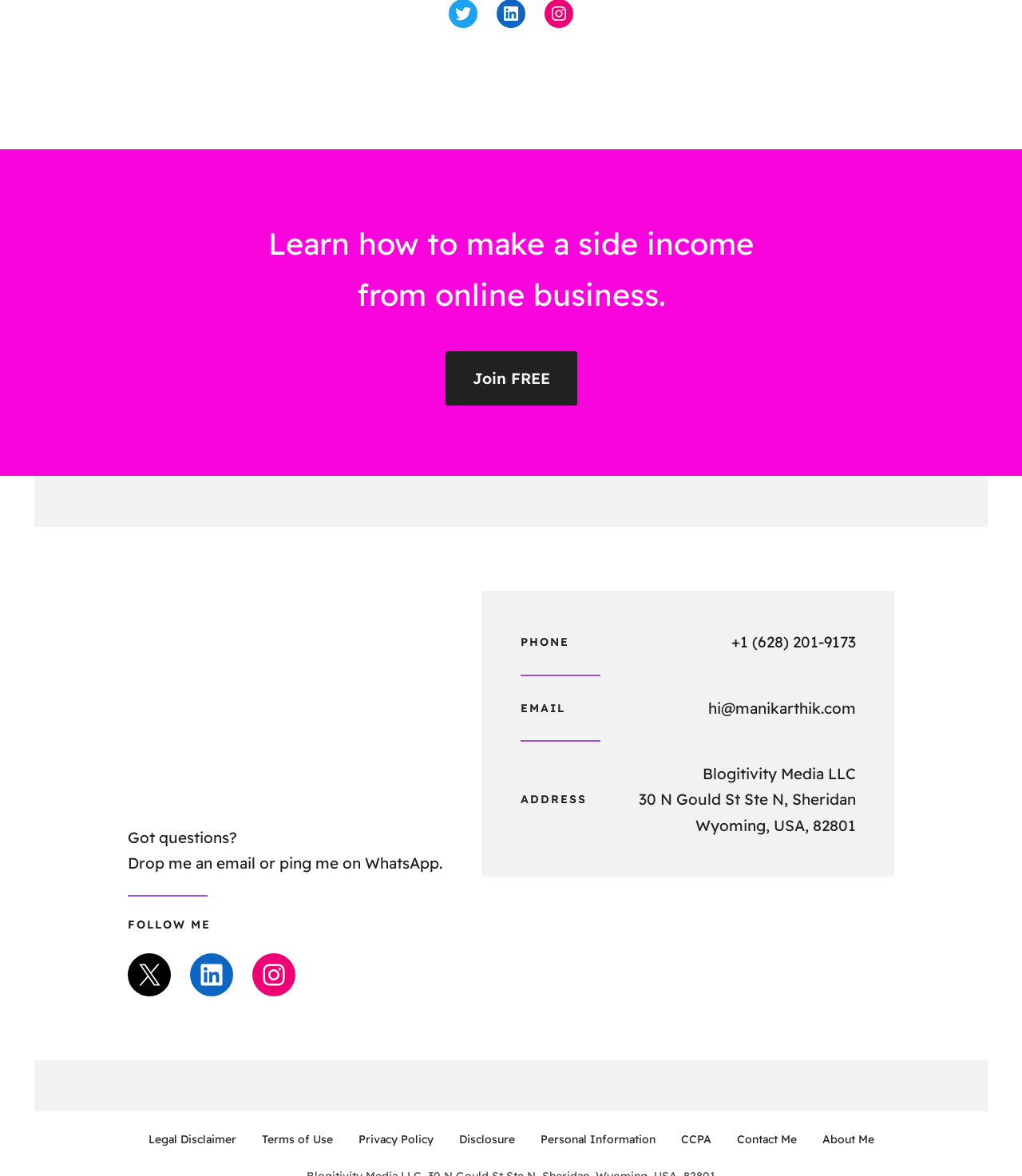Determine the bounding box coordinates of the clickable region to execute the instruction: "Follow on LinkedIn". The coordinates should be four float numbers between 0 and 1, denoted as [left, top, right, bottom].

[0.186, 0.811, 0.228, 0.847]